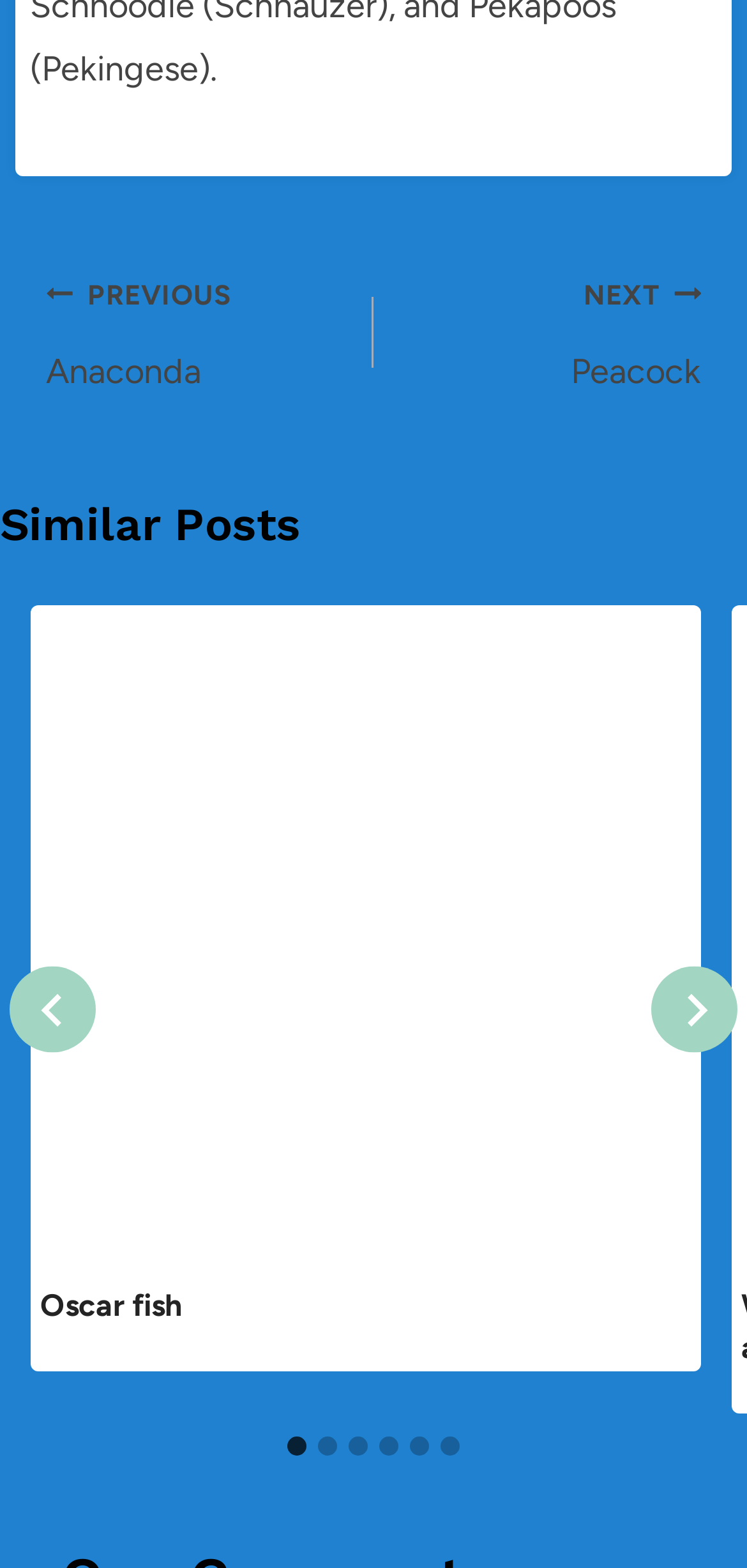What is the purpose of the 'NEXT' button?
Answer the question with a single word or phrase by looking at the picture.

Go to next post